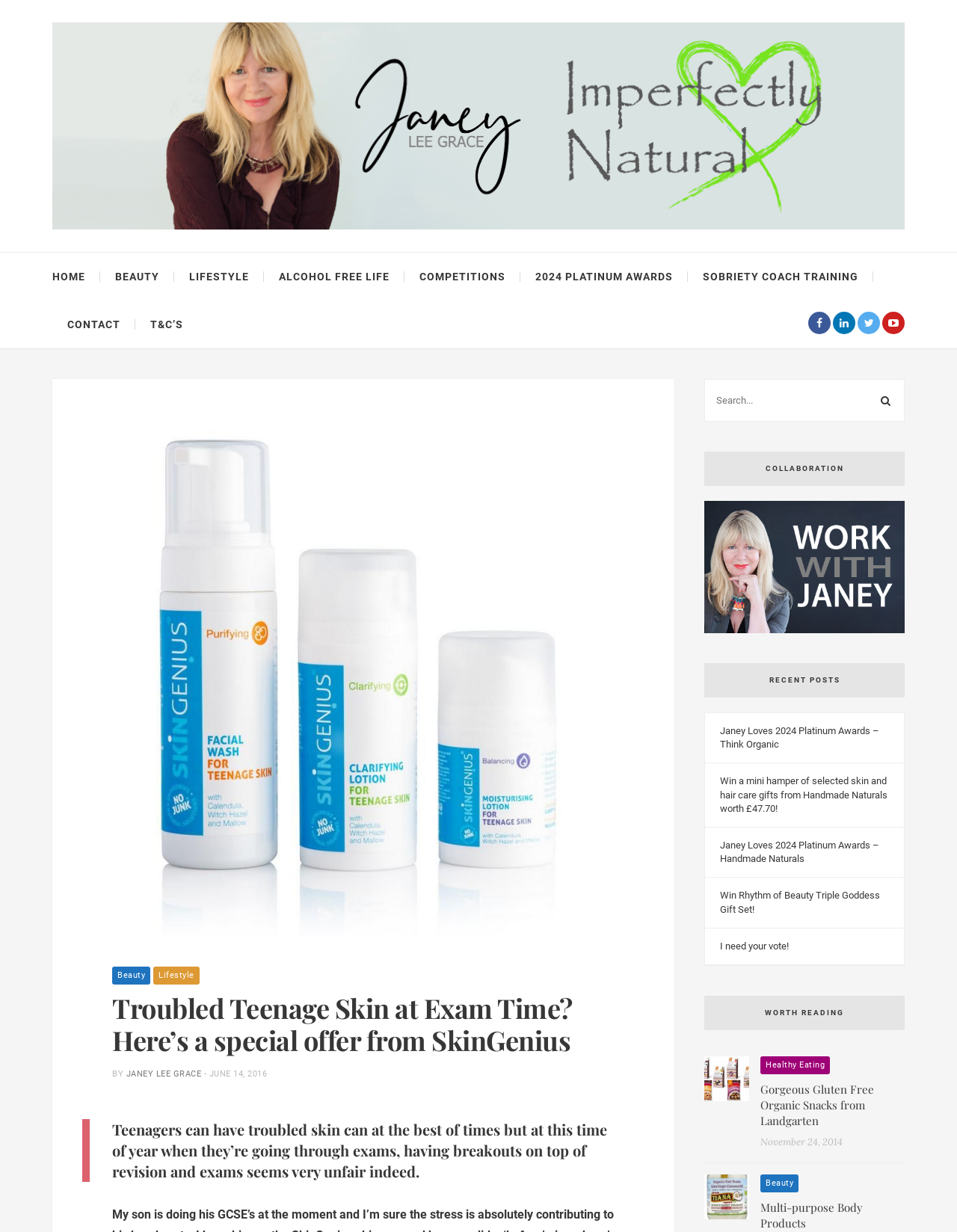What is the website's main topic?
Answer with a single word or phrase by referring to the visual content.

Beauty and Lifestyle